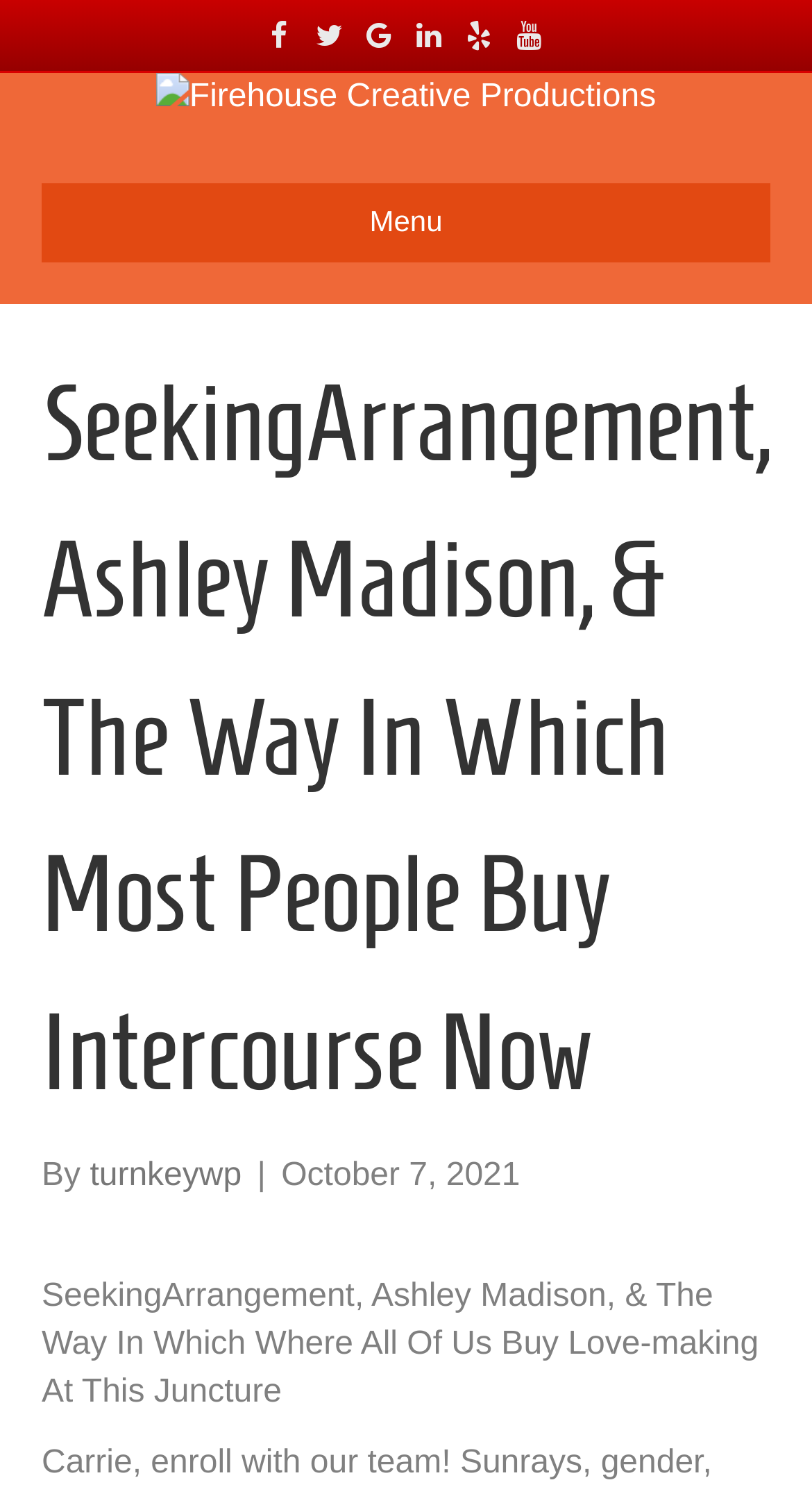What is the name of the company at the top of the page?
From the image, respond with a single word or phrase.

Firehouse Creative Productions